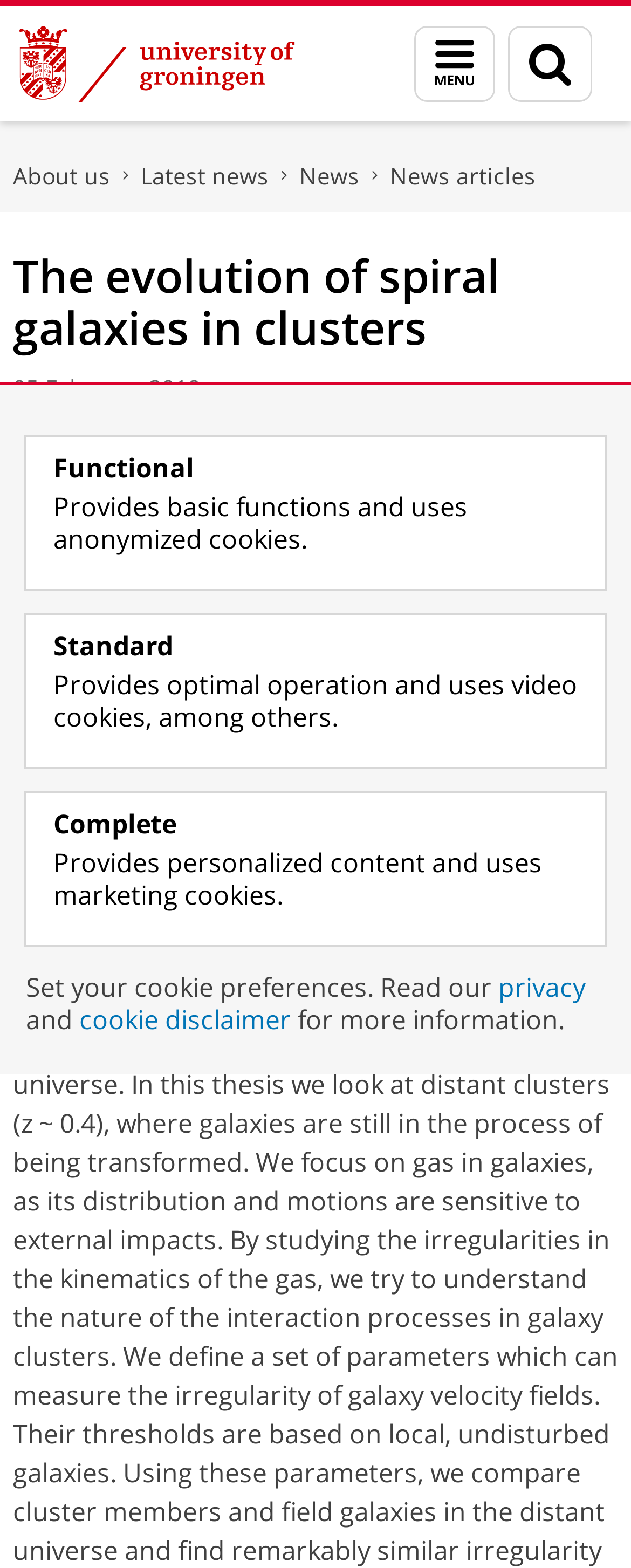Identify the bounding box for the element characterized by the following description: "privacy".

[0.79, 0.618, 0.928, 0.641]